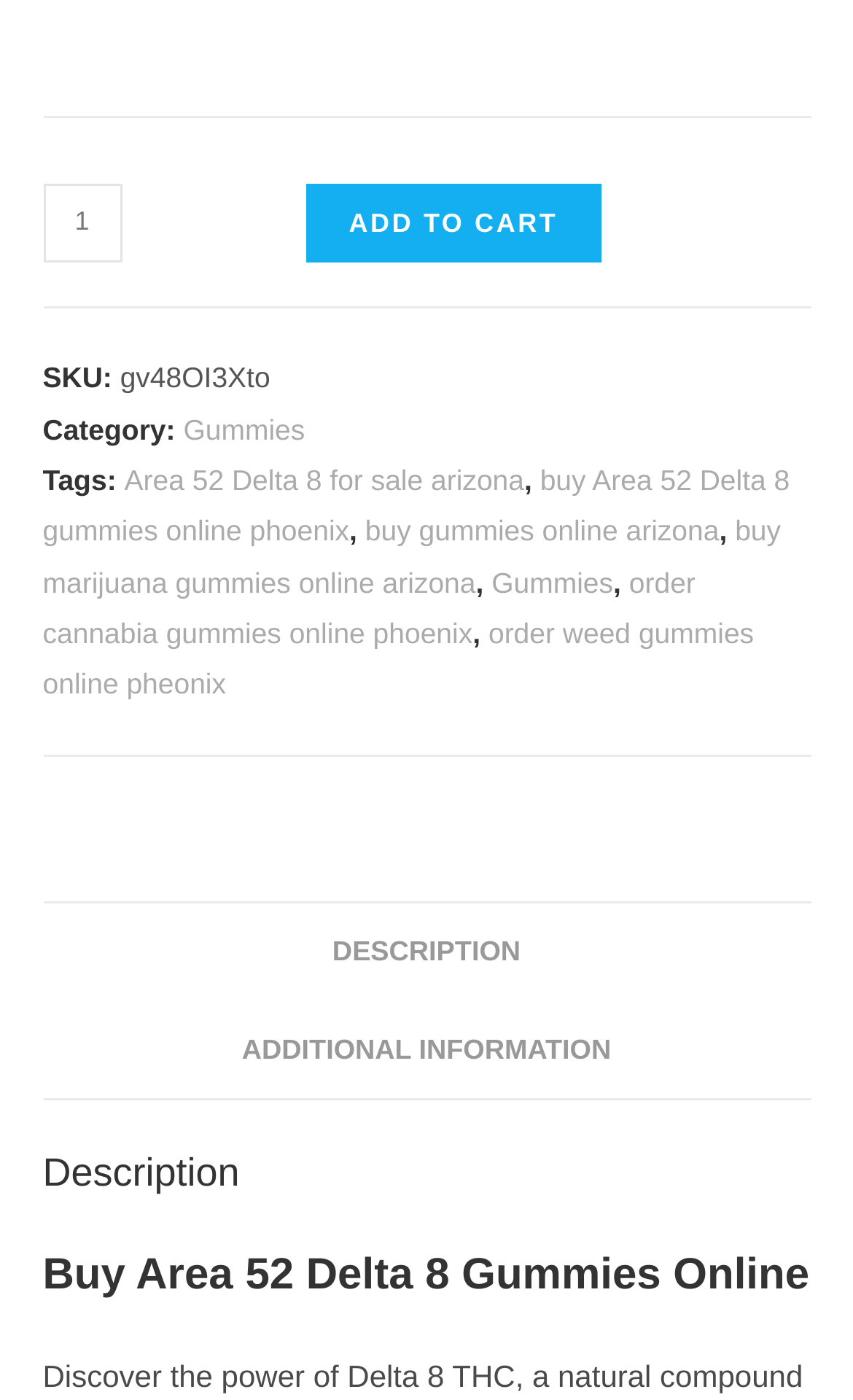Bounding box coordinates should be provided in the format (top-left x, top-left y, bottom-right x, bottom-right y) with all values between 0 and 1. Identify the bounding box for this UI element: Description

[0.364, 0.644, 0.636, 0.716]